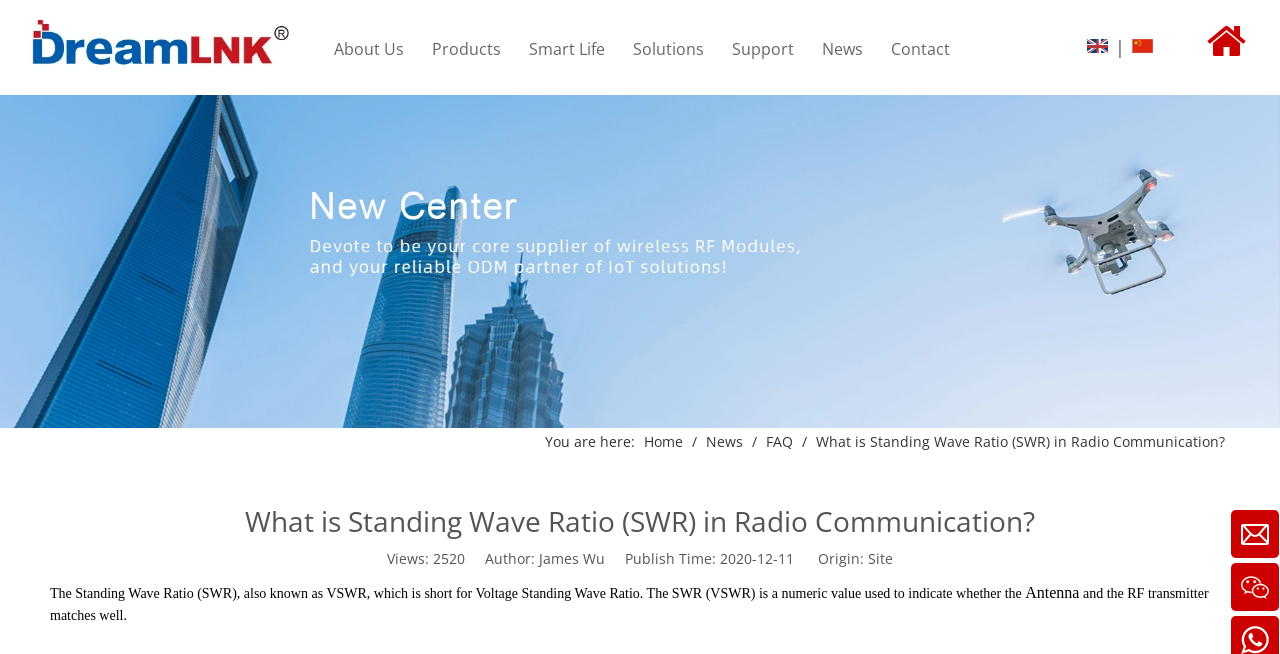Give a detailed overview of the webpage's appearance and contents.

The webpage is about Standing Wave Ratio (SWR) in Radio Communication. At the top left corner, there is a logo of "DreamLNK - RF Module Supplier" with a link to the company's website. Next to it, there are several links to different sections of the website, including "About Us", "Products", "Smart Life", "Solutions", "Support", "News", and "Contact". These links are arranged horizontally and take up the top portion of the page.

Below the links, there is a large image that spans the entire width of the page, with a title "New-Center" at the top. This image likely serves as a banner or a header for the webpage.

In the middle of the page, there is a section that displays the current location of the user, with a "You are here:" label followed by a series of links, including "Home", "News", and "FAQ". This section is likely a breadcrumb trail that helps users navigate the website.

The main content of the webpage is a article about Standing Wave Ratio (SWR) in Radio Communication. The article has a heading that matches the title of the webpage, and it is followed by a series of paragraphs that explain the concept of SWR. The article also includes a link to a related topic, "Antenna".

At the bottom of the page, there are some additional details about the article, including the number of views, the author's name, and the publication date. There is also a link to the original source of the article, labeled as "Site".